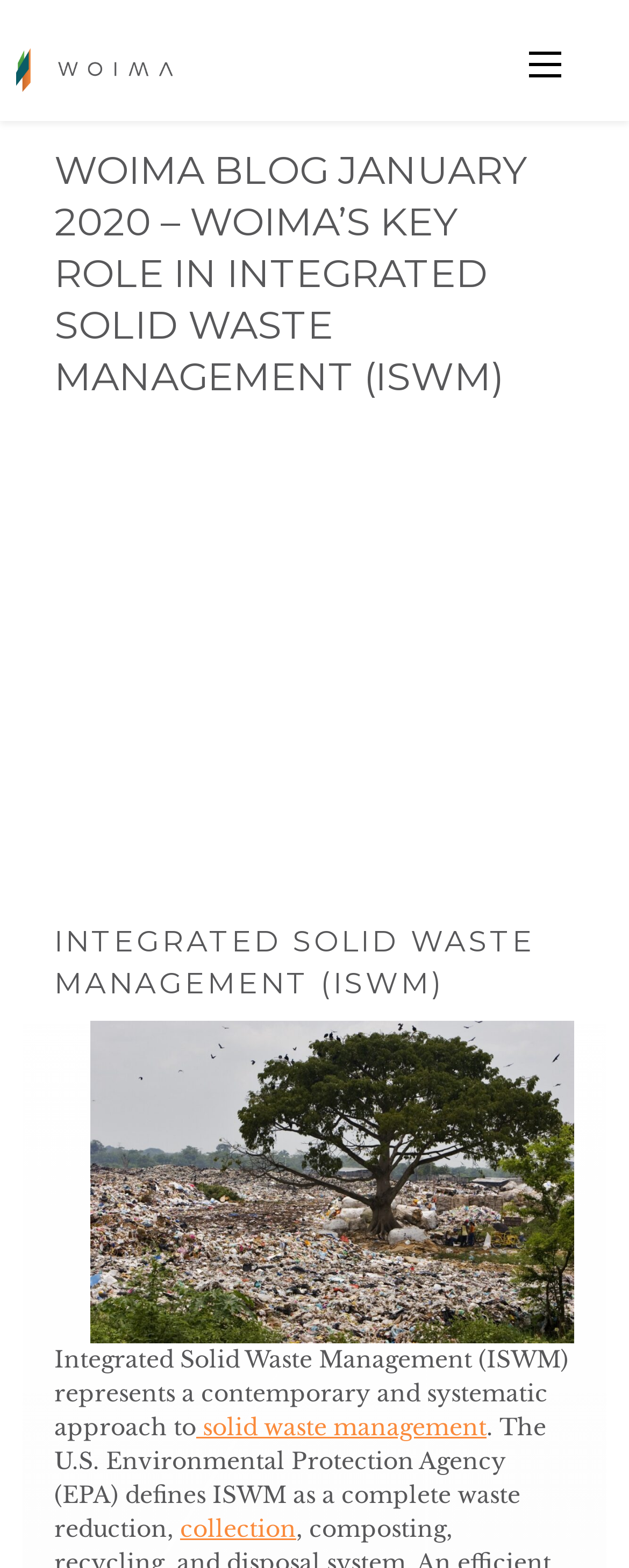Determine the bounding box coordinates of the UI element described by: "collection".

[0.286, 0.966, 0.471, 0.984]